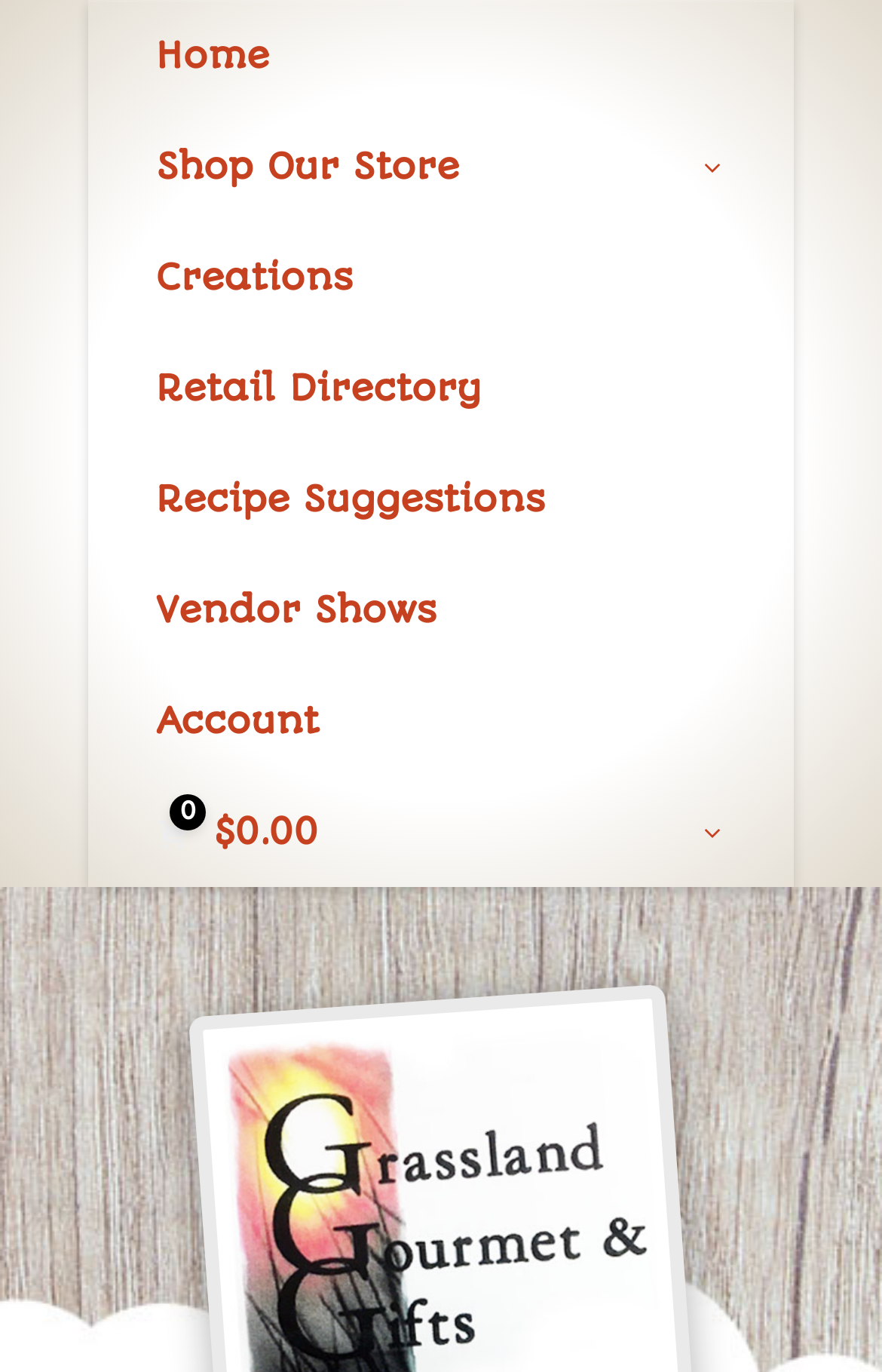Could you indicate the bounding box coordinates of the region to click in order to complete this instruction: "view cart".

[0.1, 0.566, 0.9, 0.647]